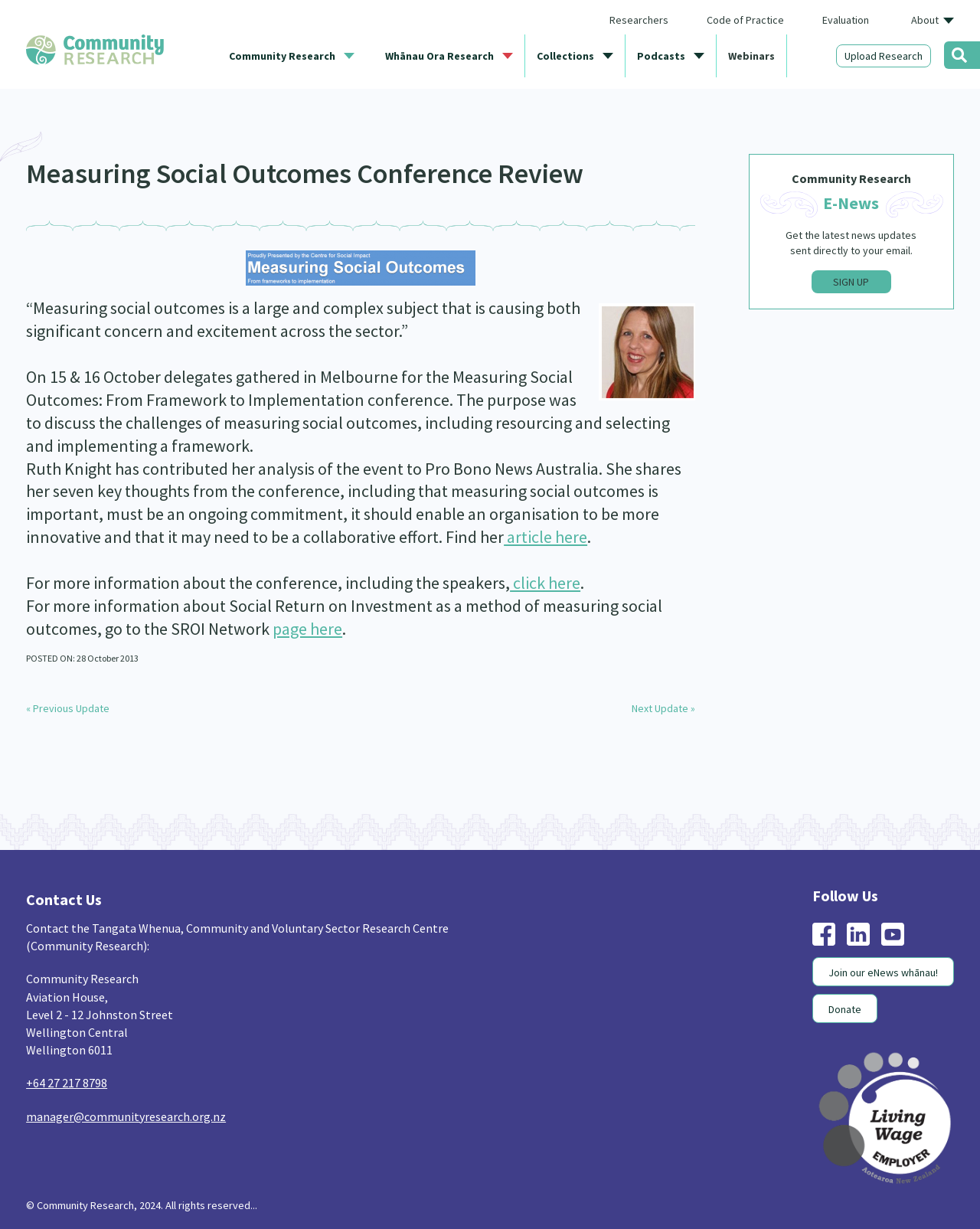Use the details in the image to answer the question thoroughly: 
What is the purpose of the conference?

The purpose of the conference can be inferred from the text 'The purpose was to discuss the challenges of measuring social outcomes, including resourcing and selecting and implementing a framework.'